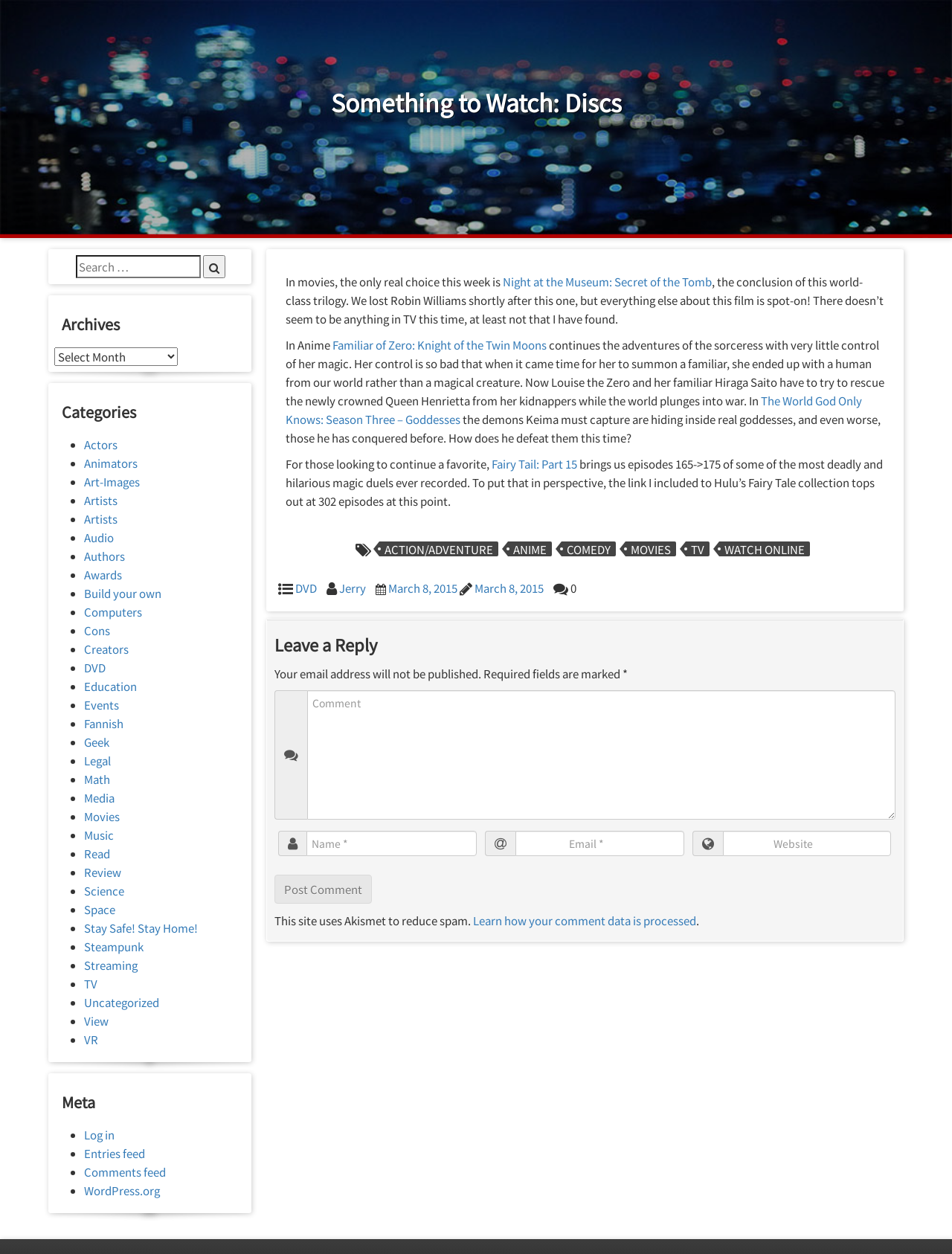Identify the bounding box coordinates for the UI element described as follows: "name="comment" placeholder="Comment"". Ensure the coordinates are four float numbers between 0 and 1, formatted as [left, top, right, bottom].

[0.322, 0.551, 0.941, 0.654]